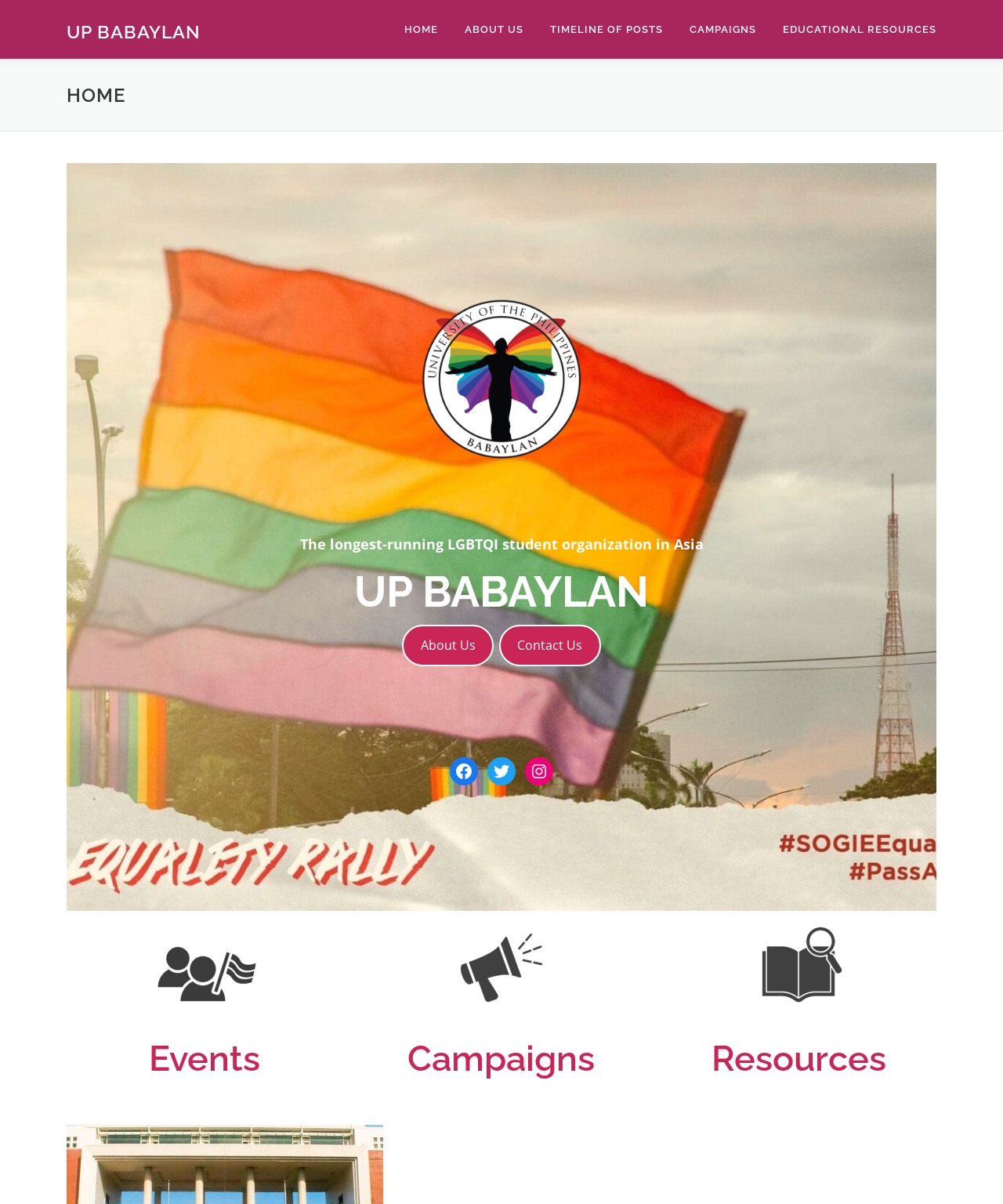Specify the bounding box coordinates of the element's area that should be clicked to execute the given instruction: "visit Facebook page". The coordinates should be four float numbers between 0 and 1, i.e., [left, top, right, bottom].

[0.448, 0.629, 0.477, 0.652]